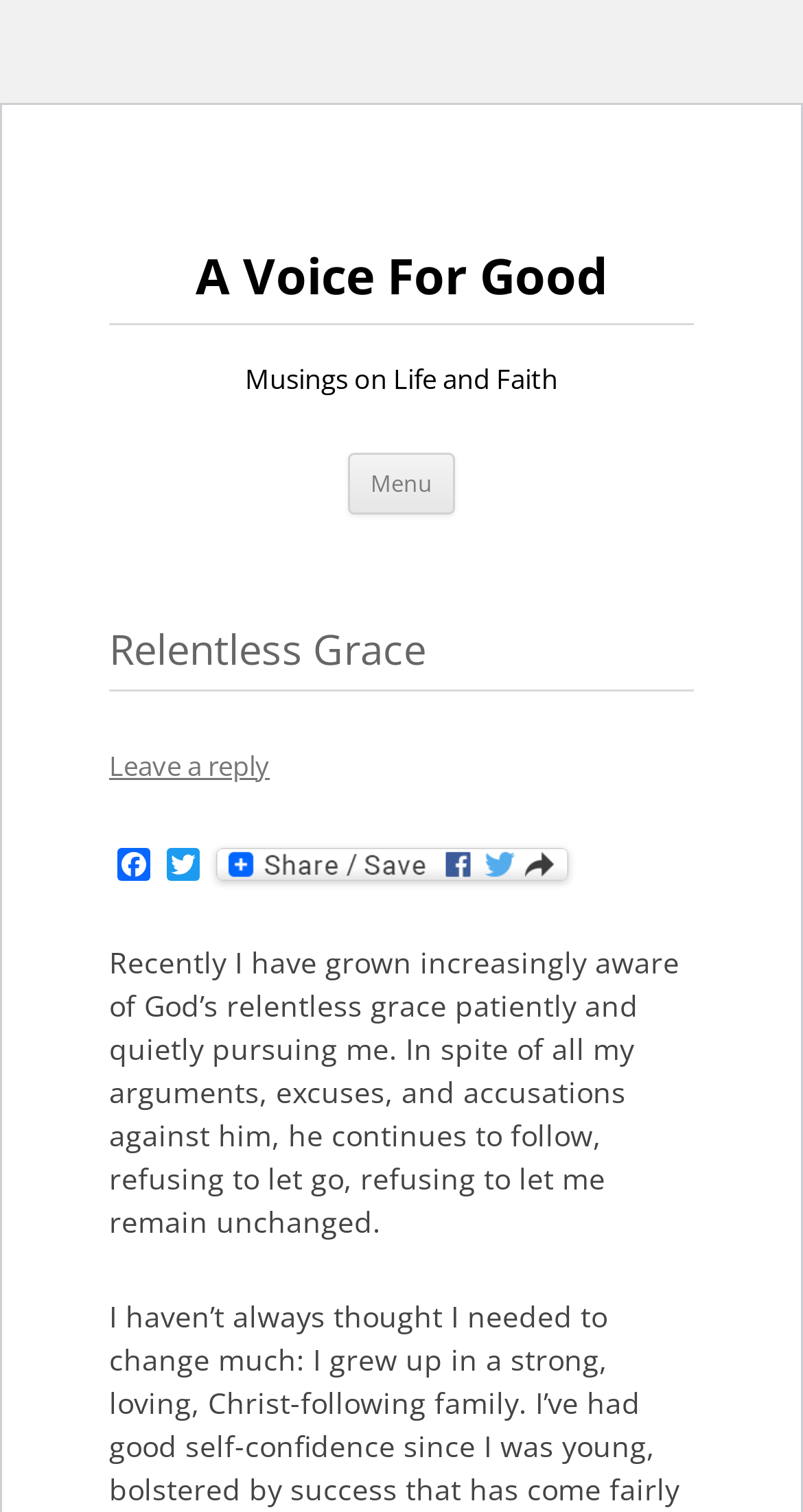Calculate the bounding box coordinates of the UI element given the description: "A Voice For Good".

[0.244, 0.162, 0.756, 0.204]